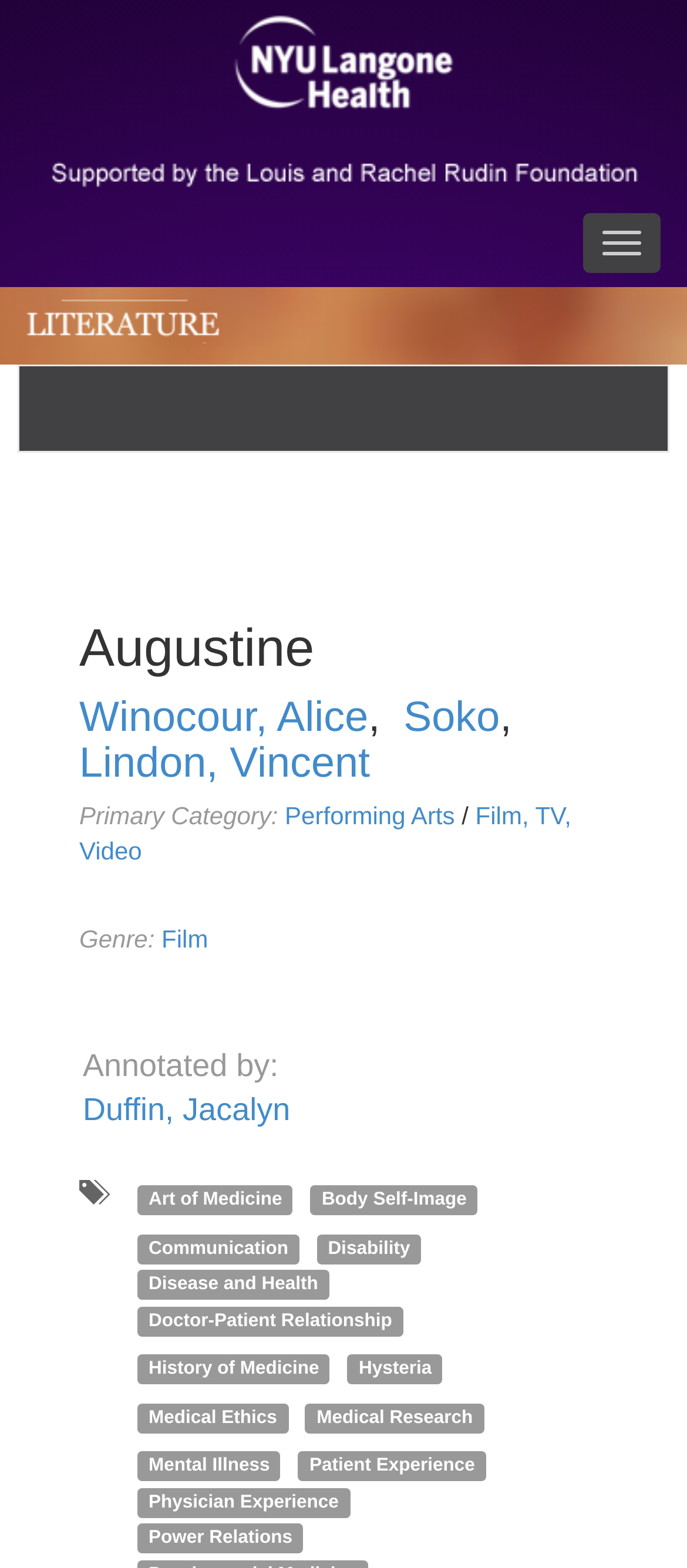Can you find the bounding box coordinates for the UI element given this description: "History of Medicine"? Provide the coordinates as four float numbers between 0 and 1: [left, top, right, bottom].

[0.2, 0.862, 0.481, 0.88]